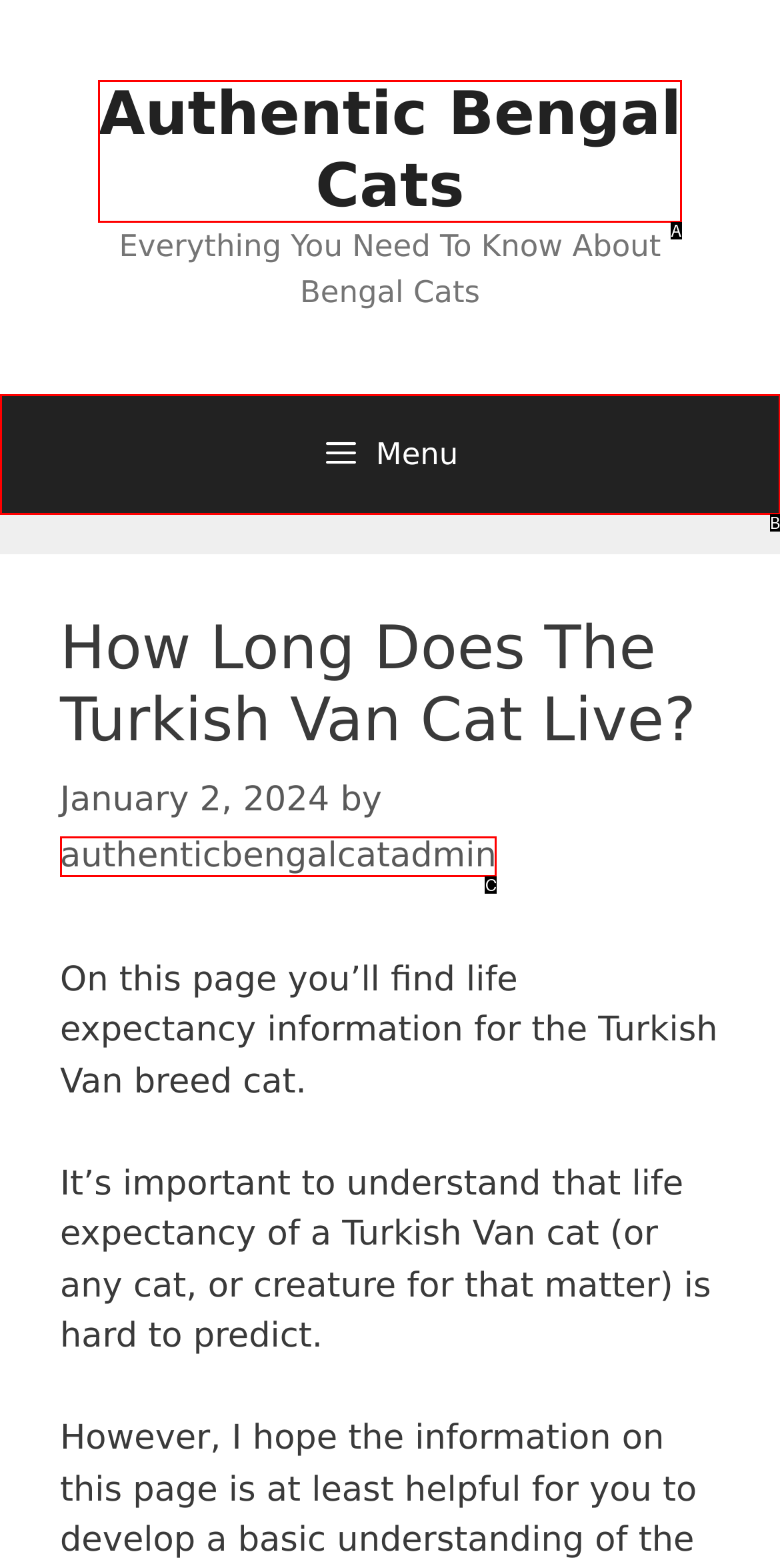Identify the UI element that corresponds to this description: authenticbengalcatadmin
Respond with the letter of the correct option.

C